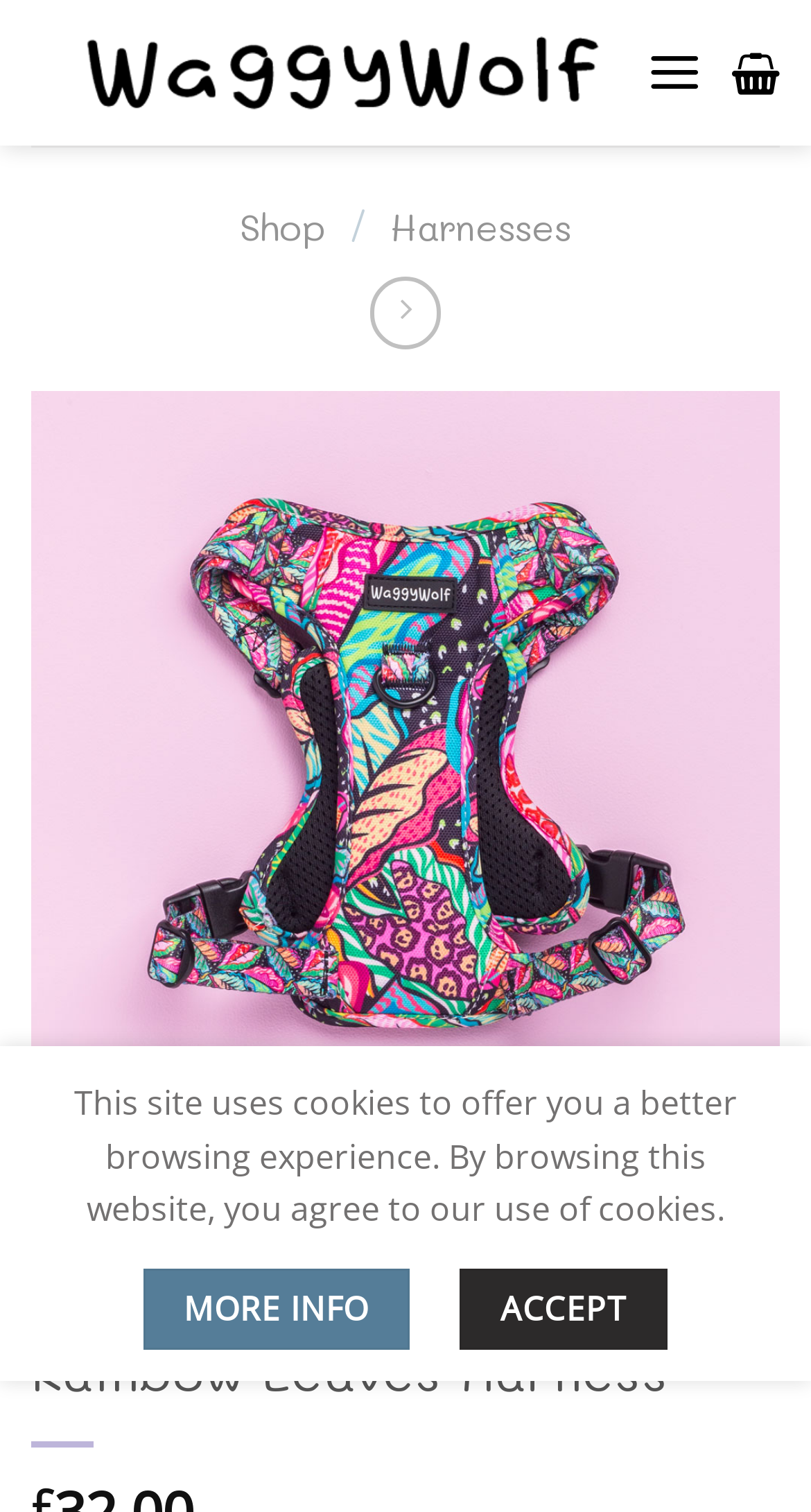Are there any buttons for pagination?
Examine the image and provide an in-depth answer to the question.

There are two buttons for pagination: 'Previous' and 'Next'. These buttons can be found at the bottom of the webpage, and they are used to navigate through the products.